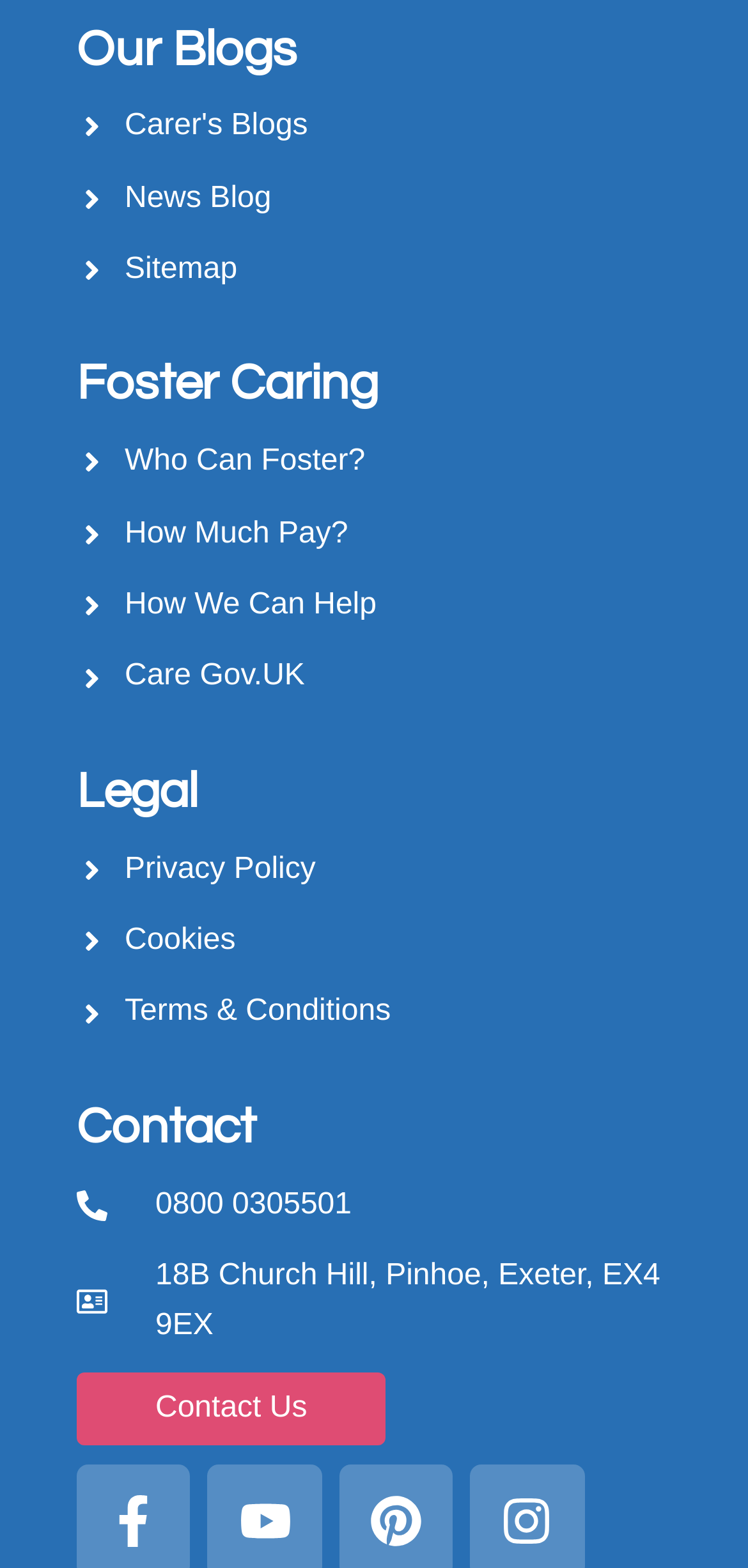Please find the bounding box coordinates in the format (top-left x, top-left y, bottom-right x, bottom-right y) for the given element description. Ensure the coordinates are floating point numbers between 0 and 1. Description: How We Can Help

[0.103, 0.37, 0.949, 0.403]